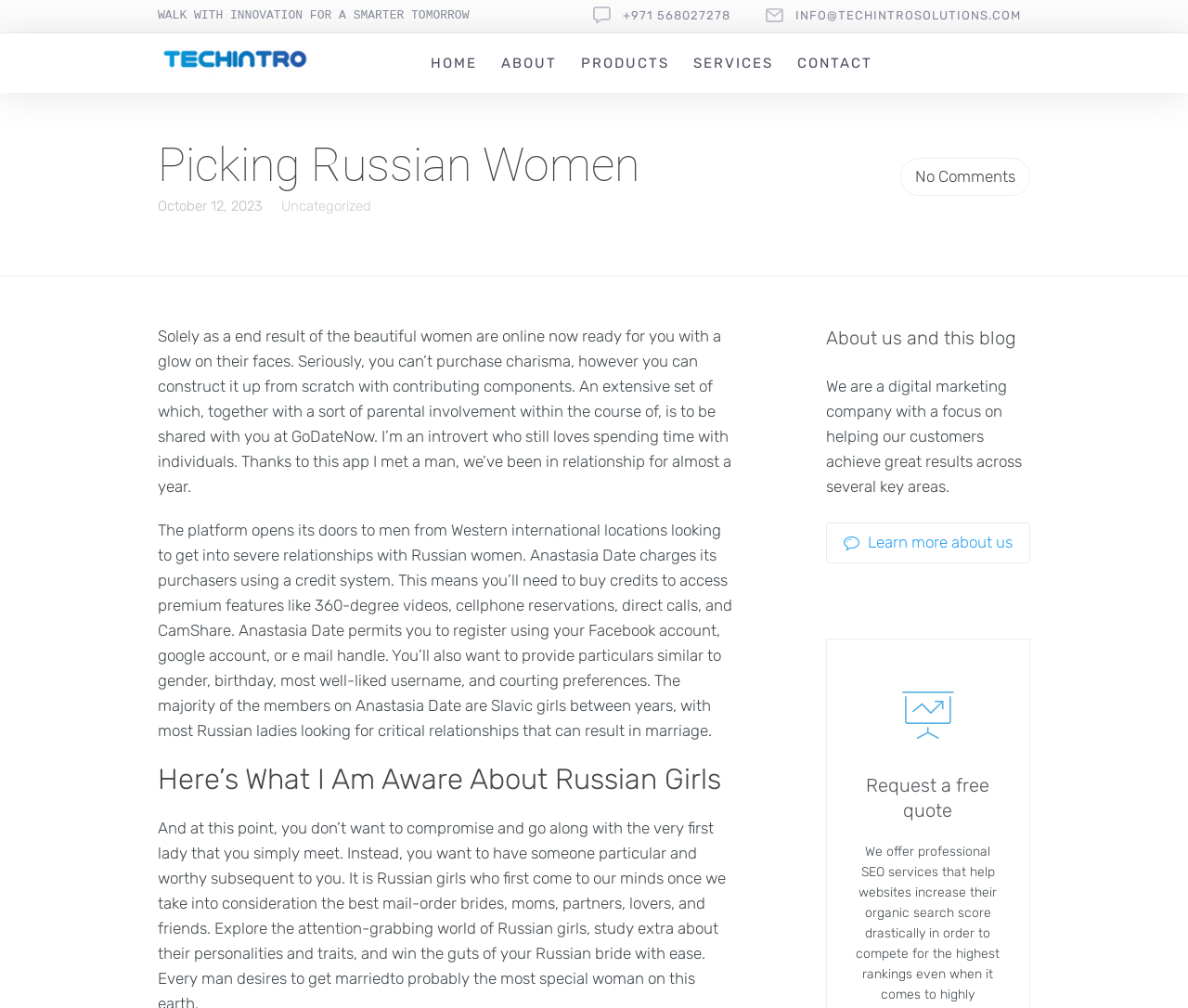Generate a comprehensive caption for the webpage you are viewing.

This webpage appears to be a blog or article page focused on Russian women and dating. At the top, there is a header section with a company name "Picking Russian Women - TechIntro Solutions" and a tagline "WALK WITH INNOVATION FOR A SMARTER TOMORROW". Below this, there are contact information links, including a phone number and email address.

The main content area is divided into sections. The first section has a heading "Picking Russian Women" and a date "October 12, 2023". Below this, there is a paragraph of text that discusses the importance of charisma in relationships and how it can be built. This text is followed by a link to a category "Uncategorized" and a note that there are "No Comments" on the post.

The next section has two blocks of text that discuss the online dating platform GoDateNow and Anastasia Date, respectively. These texts provide information about the platforms, their features, and the types of relationships they facilitate.

Further down the page, there is a heading "Here’s What I Am Aware About Russian Girls", but it does not appear to have any associated content.

On the right-hand side of the page, there is a separate section with a heading "About us and this blog". This section provides a brief description of the company as a digital marketing agency and offers a link to "Learn more about us". Below this, there is a call-to-action heading "Request a free quote".

The webpage also has a navigation menu at the top with links to "HOME", "ABOUT", "PRODUCTS", "SERVICES", and "CONTACT" pages.